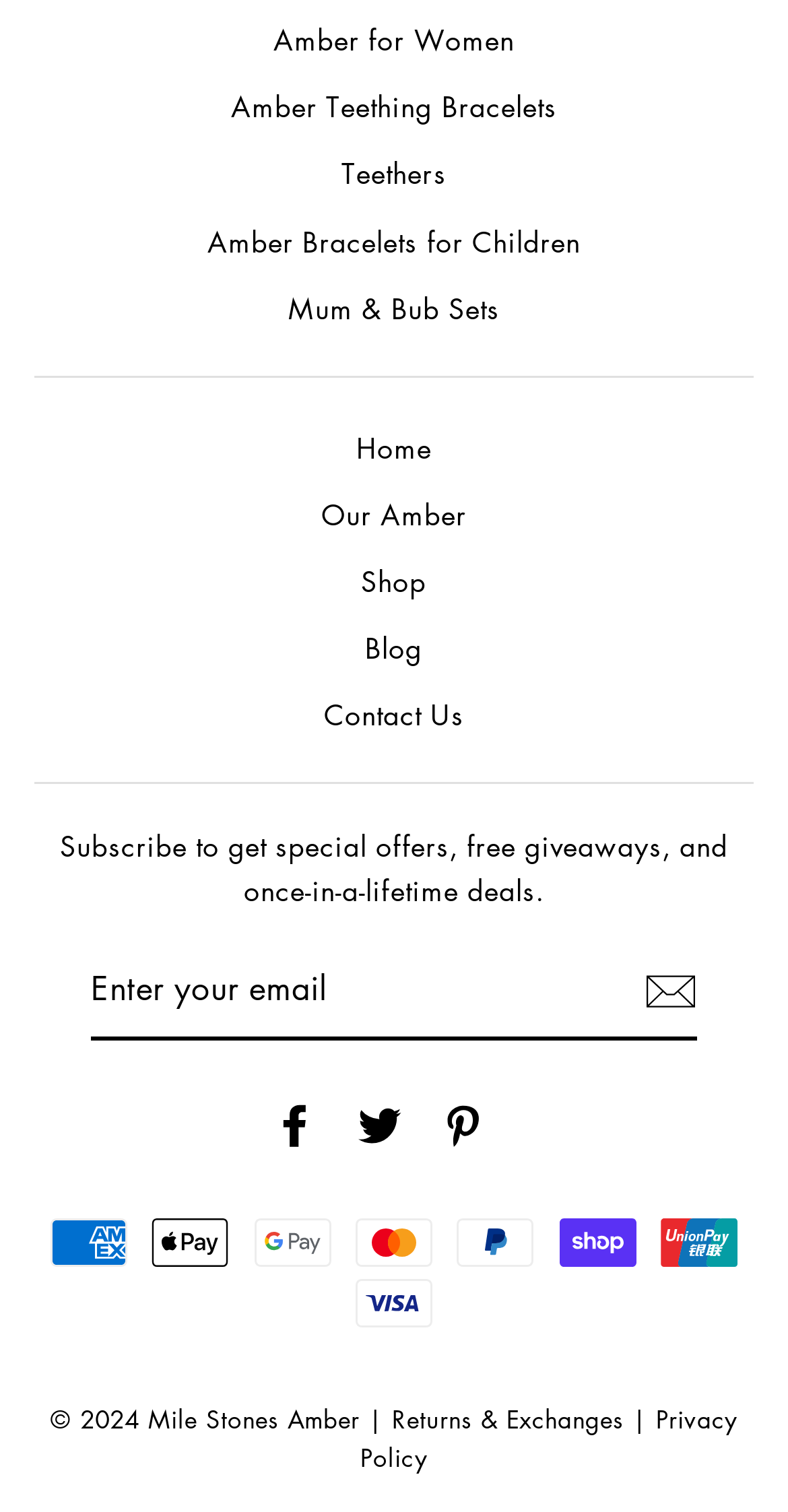What is the function of the textbox?
Please answer the question with a detailed response using the information from the screenshot.

The textbox with the label 'ENTER YOUR EMAIL' is likely used for users to input their email addresses to subscribe to the website's newsletter or promotional emails. The presence of a button next to it suggests that users need to click on it to submit their email addresses.